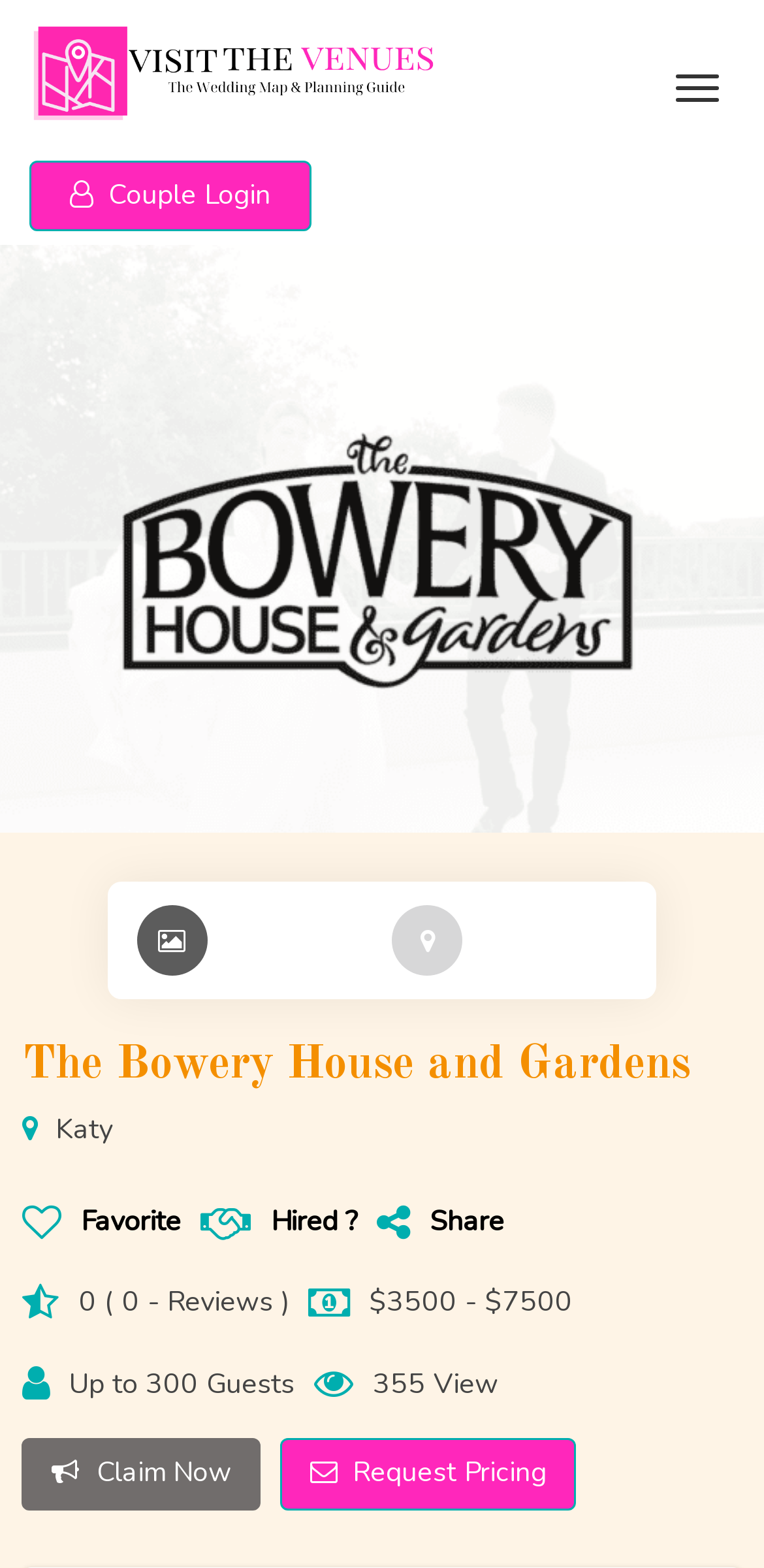What is the rating of the venue?
Using the image as a reference, answer with just one word or a short phrase.

0 ( 0 - Reviews )